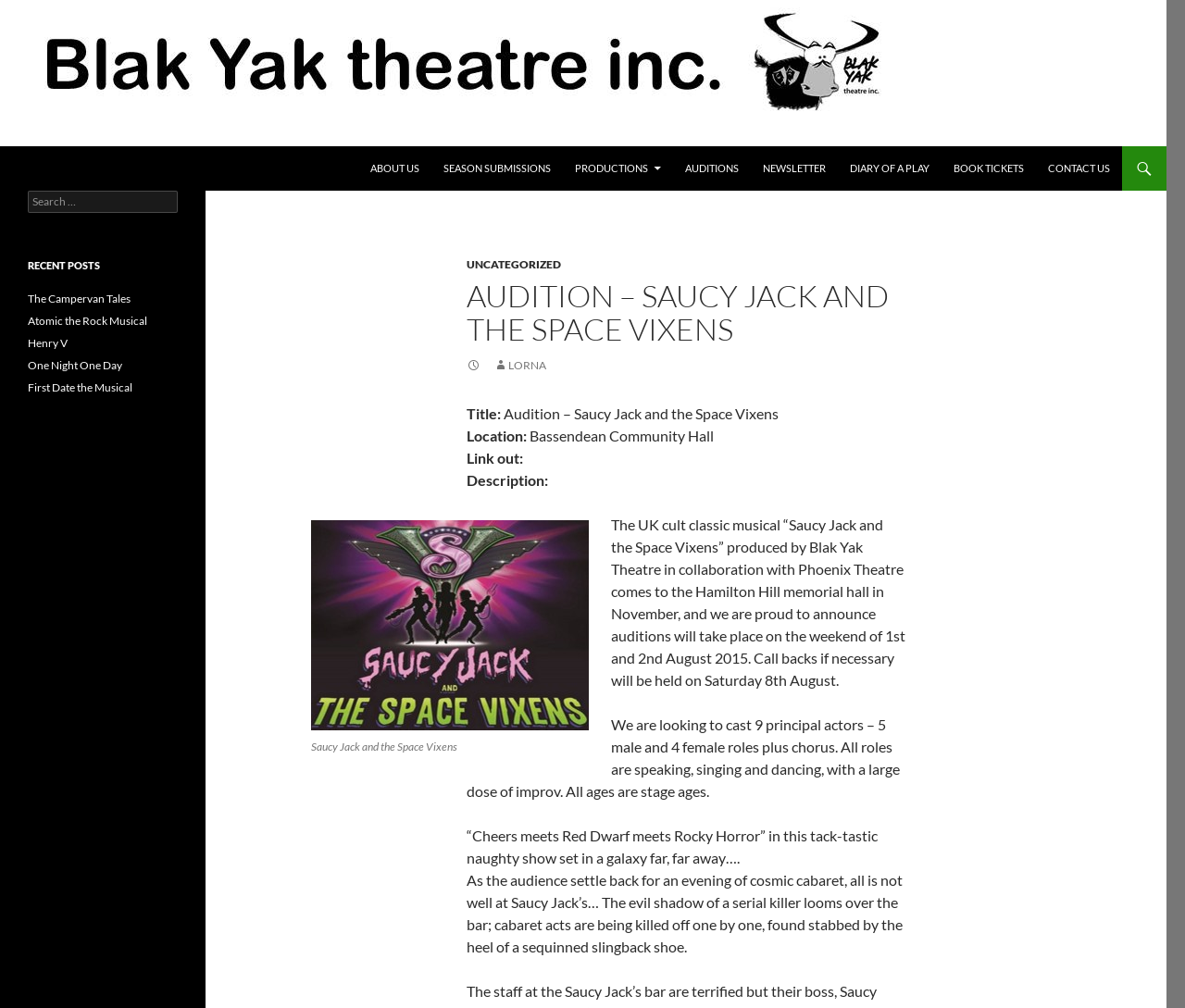Write an exhaustive caption that covers the webpage's main aspects.

The webpage is about Blak Yak Theatre inc. and its audition for the musical "Saucy Jack and the Space Vixens". At the top, there is a logo of Blak Yak Theatre inc. accompanied by a link to the theatre's website. Below the logo, there is a navigation menu with links to various sections of the website, including "About Us", "Season Submissions", "Productions", "Auditions", "Newsletter", "Diary of a Play", "Book Tickets", and "Contact Us".

The main content of the webpage is about the audition for "Saucy Jack and the Space Vixens". There is a heading that reads "AUDITION – SAUCY JACK AND THE SPACE VIXENS" followed by a brief description of the musical and the audition process. The description mentions that the audition will take place on the weekend of 1st and 2nd August 2015, and that the production is looking to cast 9 principal actors and chorus members.

Below the description, there is an image related to the musical, accompanied by a caption. The image is positioned to the left of the text, taking up about a quarter of the screen width.

The webpage also features a section with recent posts, which includes links to other productions and news articles. This section is located to the right of the main content, taking up about a quarter of the screen width.

Throughout the webpage, there are several links and buttons that allow users to navigate to different sections of the website or to access more information about the audition and the production.